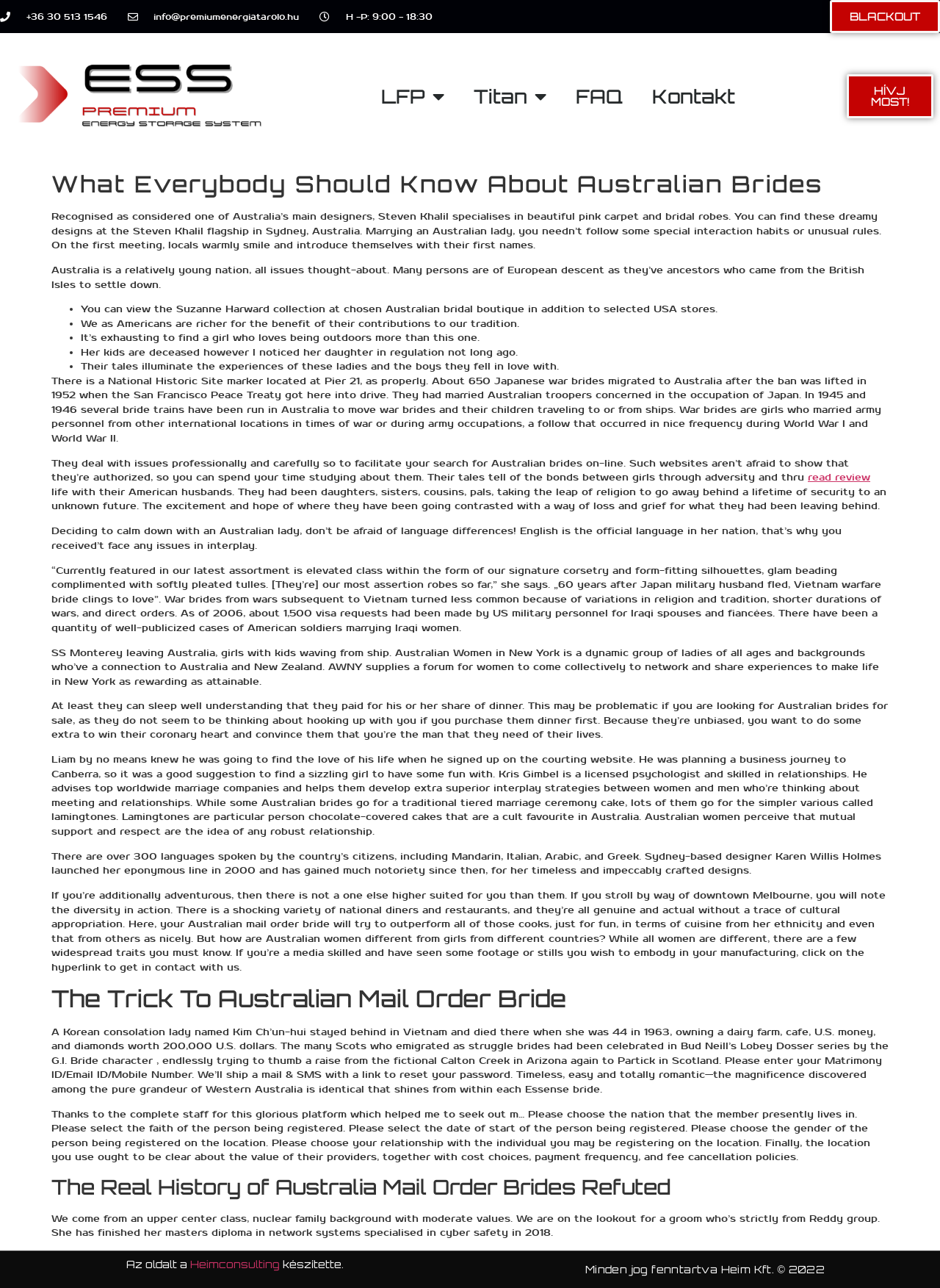Please determine the bounding box coordinates of the area that needs to be clicked to complete this task: 'Read the review'. The coordinates must be four float numbers between 0 and 1, formatted as [left, top, right, bottom].

[0.859, 0.366, 0.926, 0.376]